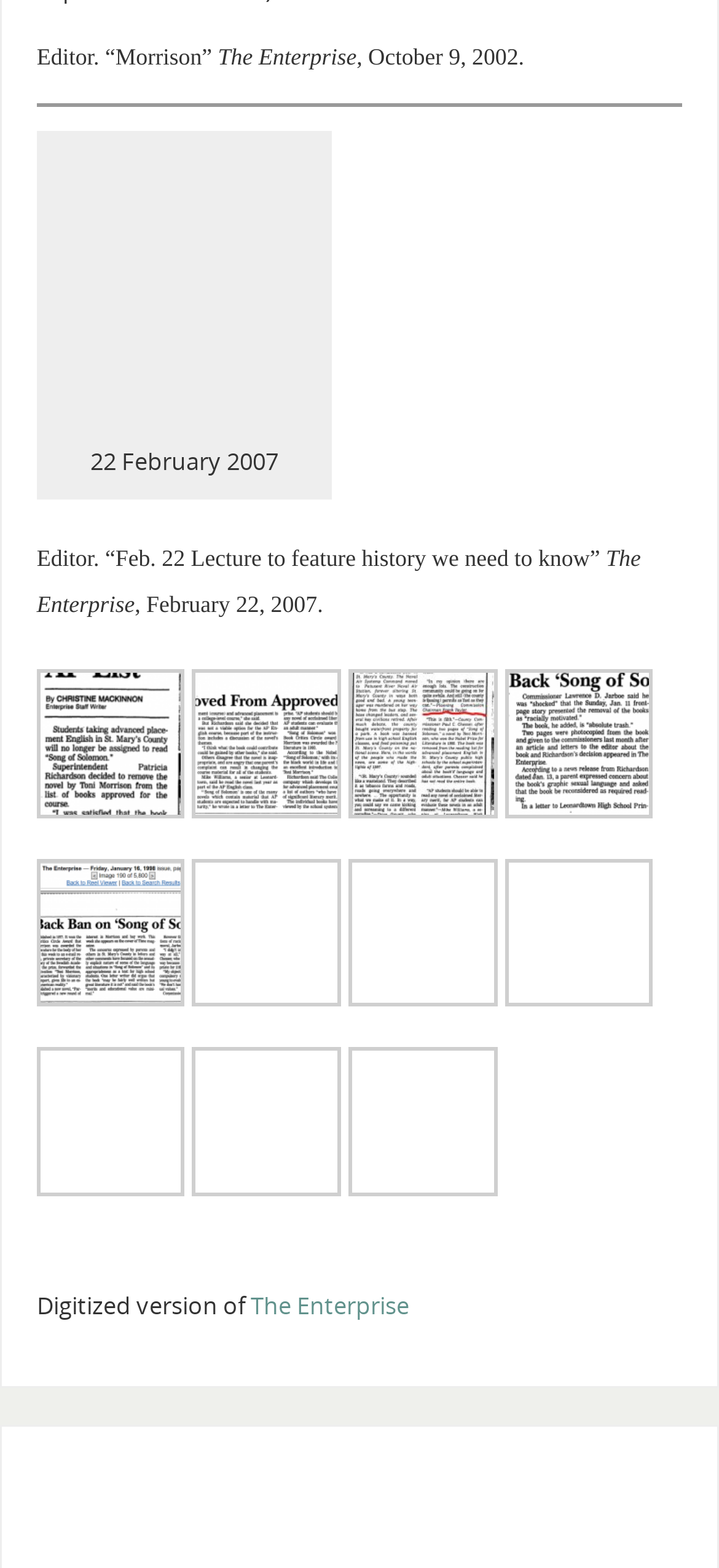Please answer the following question using a single word or phrase: 
How many links are in the second description list?

1